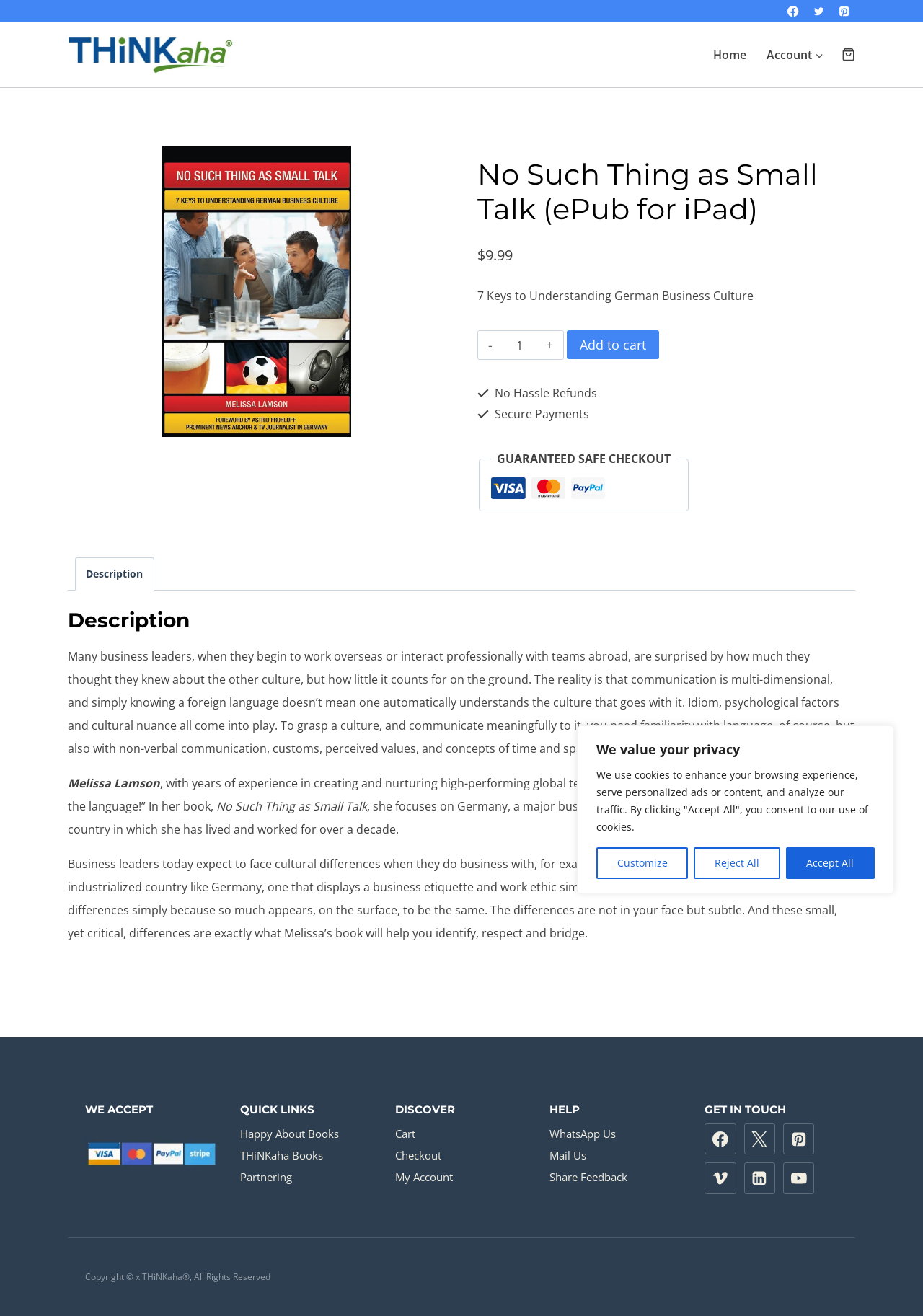Specify the bounding box coordinates of the area that needs to be clicked to achieve the following instruction: "Click the 'Add to cart' button".

[0.614, 0.251, 0.714, 0.273]